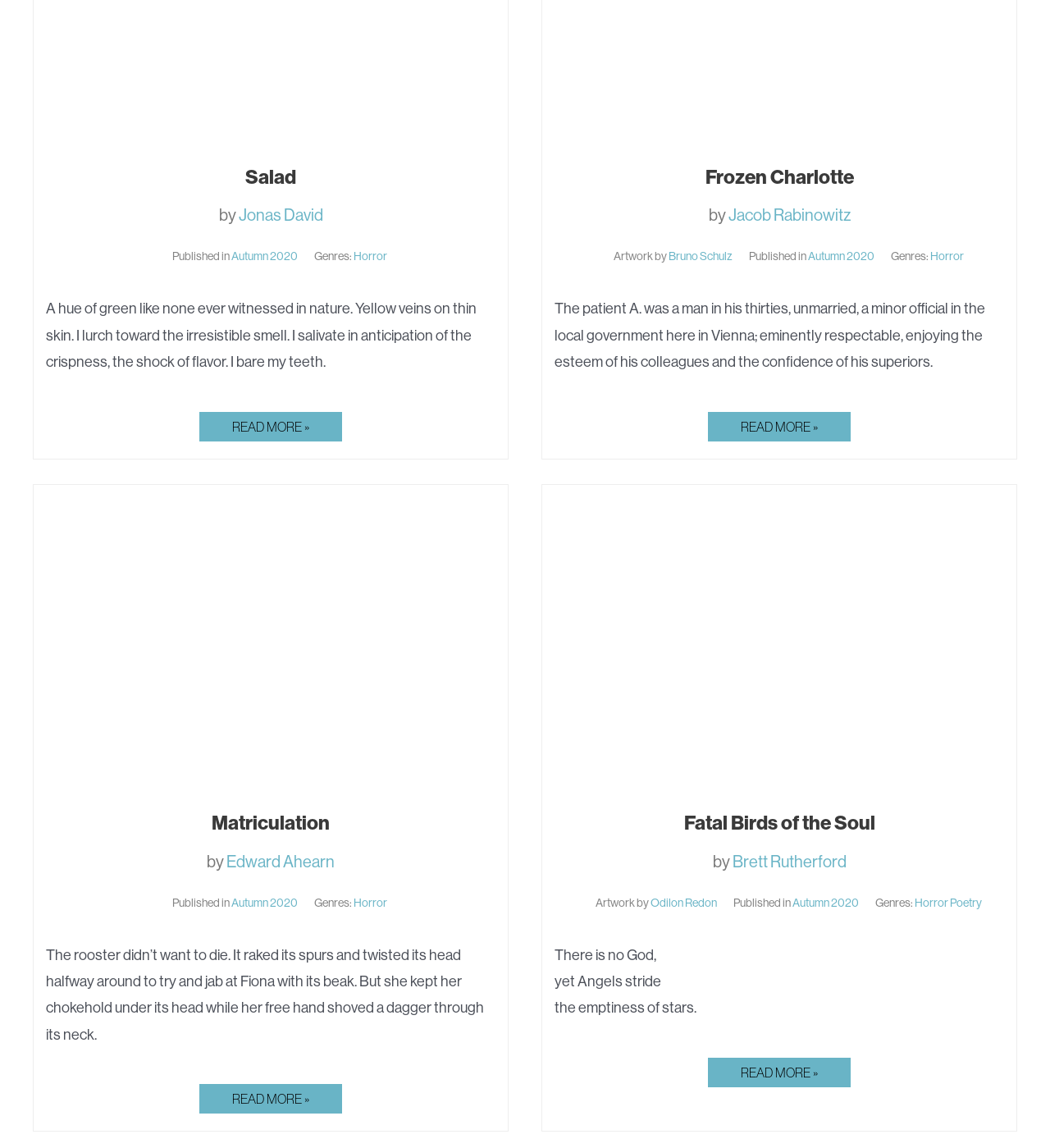Refer to the element description Odilon Redon and identify the corresponding bounding box in the screenshot. Format the coordinates as (top-left x, top-left y, bottom-right x, bottom-right y) with values in the range of 0 to 1.

[0.619, 0.779, 0.682, 0.792]